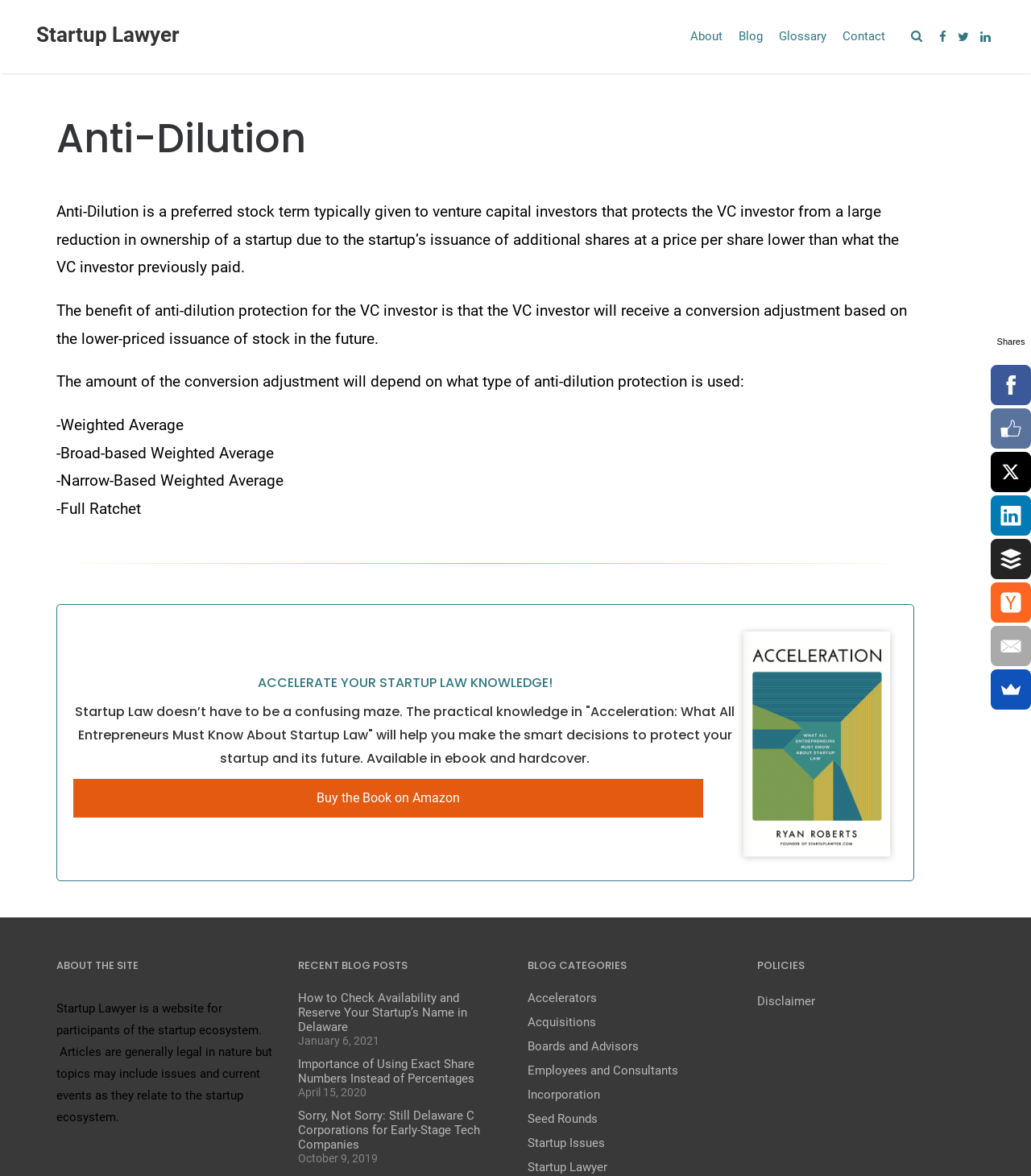Find and specify the bounding box coordinates that correspond to the clickable region for the instruction: "Click the 'About' link".

[0.662, 0.0, 0.709, 0.062]